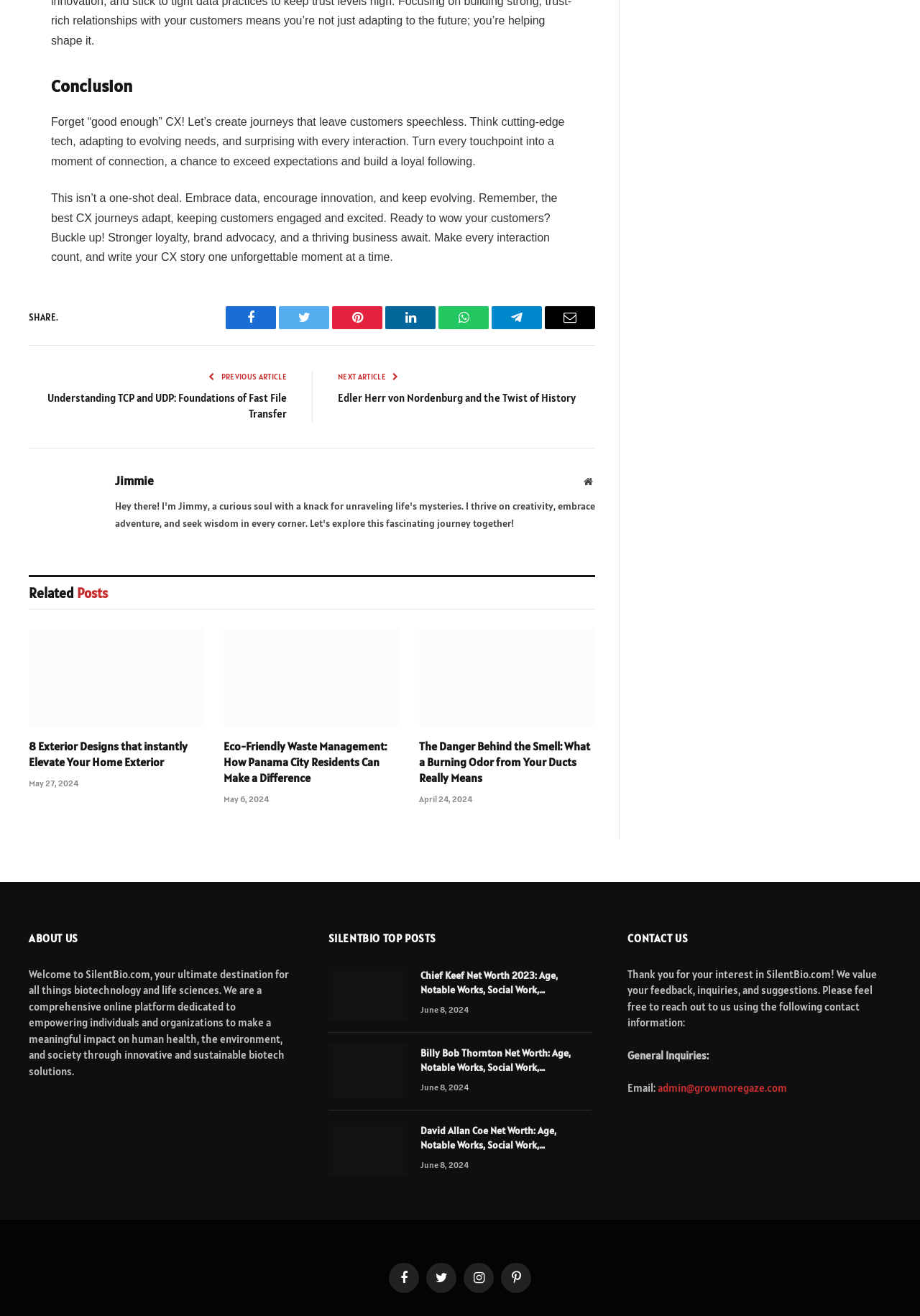Identify the bounding box coordinates of the specific part of the webpage to click to complete this instruction: "Follow on Twitter".

[0.463, 0.959, 0.496, 0.982]